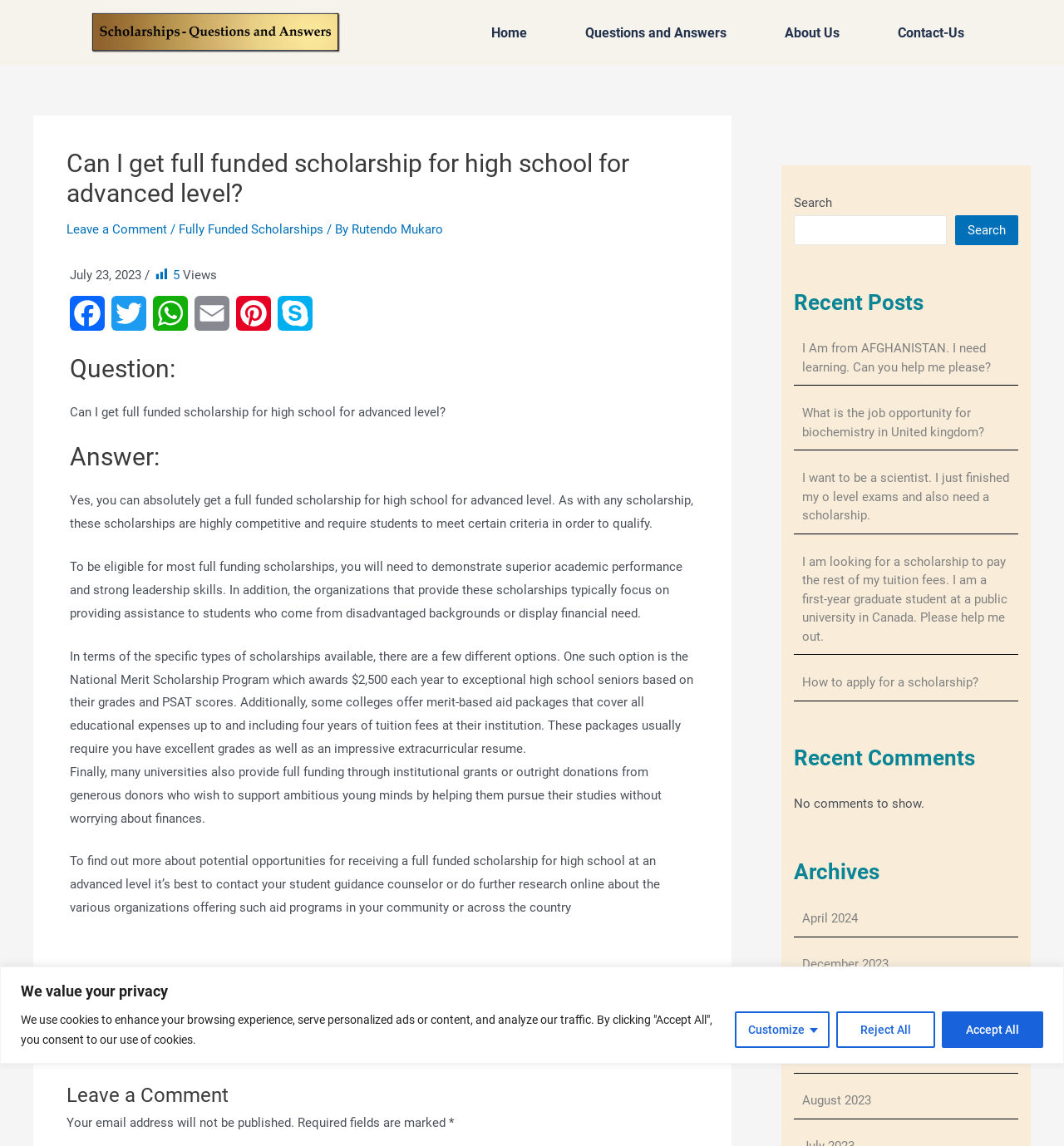Refer to the image and provide an in-depth answer to the question: 
How many social media links are available in this webpage?

There are 6 social media links available in this webpage, namely Facebook, Twitter, WhatsApp, Email, Pinterest, and Skype, which are indicated by the links in the article section, below the text 'Views'.